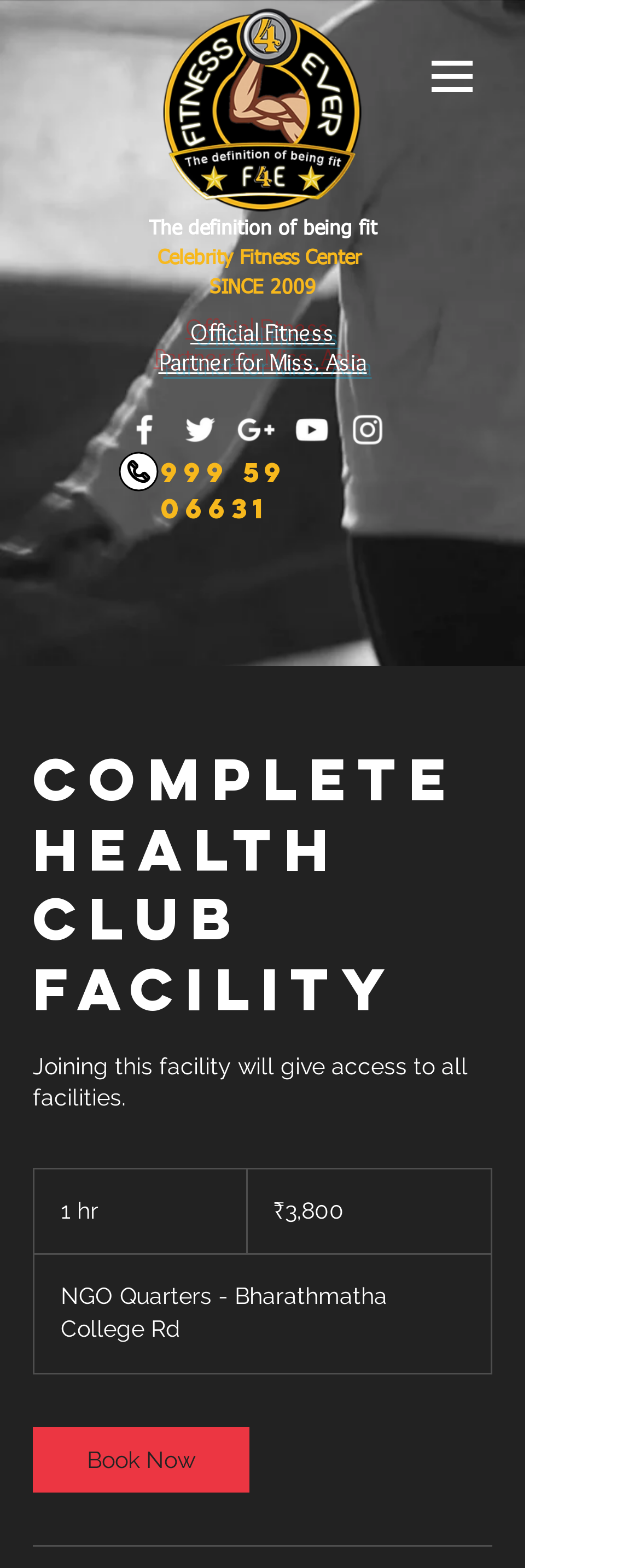Describe all the significant parts and information present on the webpage.

The webpage appears to be a fitness center's website, with the title "Complete health club facility | Fitness4ever" at the top. Below the title, there are three headings: "The definition of being fit Celebrity Fitness Center SINCE 2009", "Official Fitness", and "Partner for Miss. Asia". The "Official Fitness" and "Partner for Miss. Asia" headings have corresponding buttons next to them.

On the left side of the page, there is a social bar with links to the fitness center's social media profiles, including Facebook, Twitter, Google+, YouTube, and Instagram. Each link has a corresponding image.

To the right of the social bar, there is a heading with a phone number "999 59 06631" and a link to it. Above this section, there is a navigation menu labeled "Site" with a button that has a popup menu.

The popup menu has a heading "Complete health club facility" and a description "Joining this facility will give access to all facilities." Below this, there are several pieces of text, including "1 hour", "3,800 Indian rupees", and an address "NGO Quarters - Bharathmatha College Rd". There is also a "Book Now" link at the bottom of the popup menu.

Overall, the webpage appears to be promoting the fitness center's services and facilities, with a focus on its celebrity fitness center and partnership with Miss. Asia.